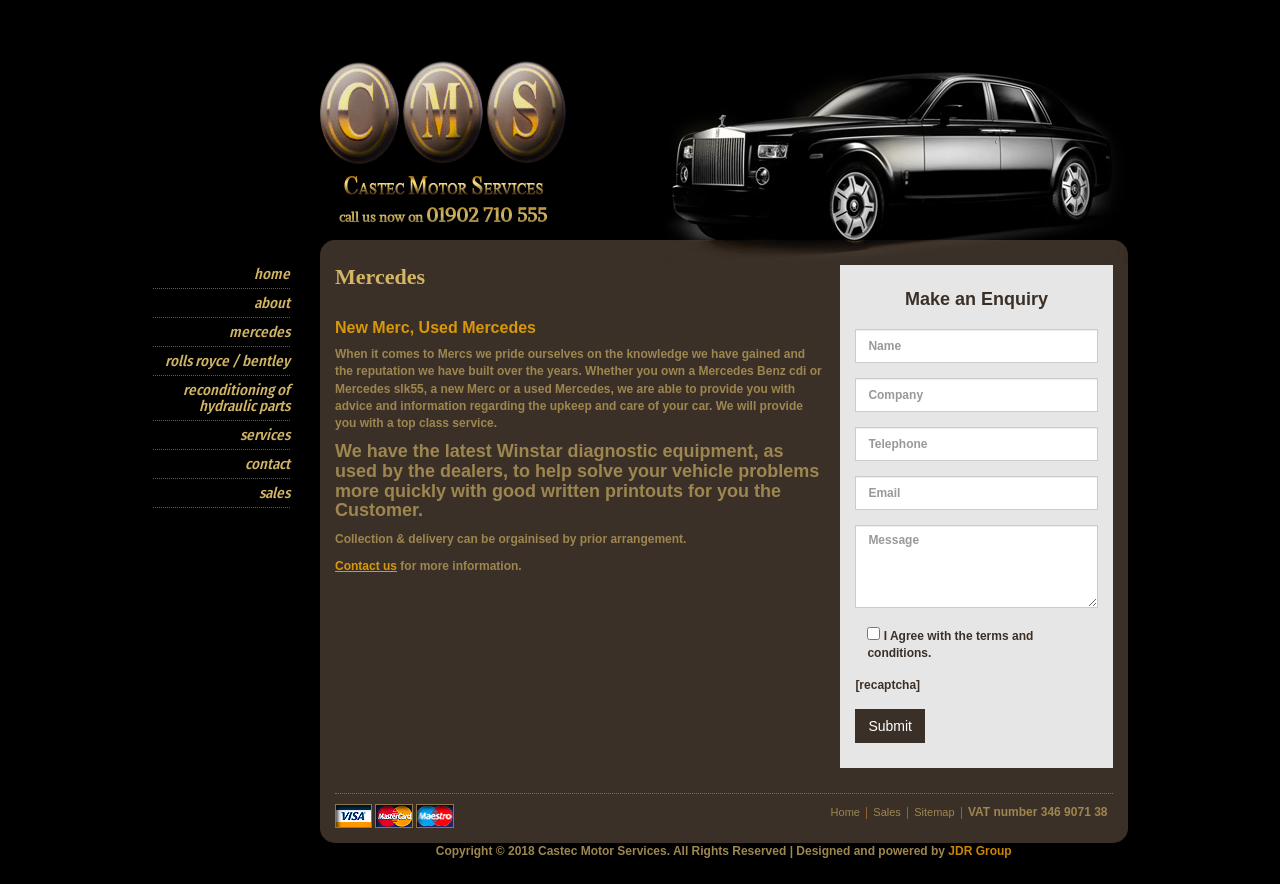Find the UI element described as: "name="your-enquiry" placeholder="Message"" and predict its bounding box coordinates. Ensure the coordinates are four float numbers between 0 and 1, [left, top, right, bottom].

[0.668, 0.594, 0.857, 0.688]